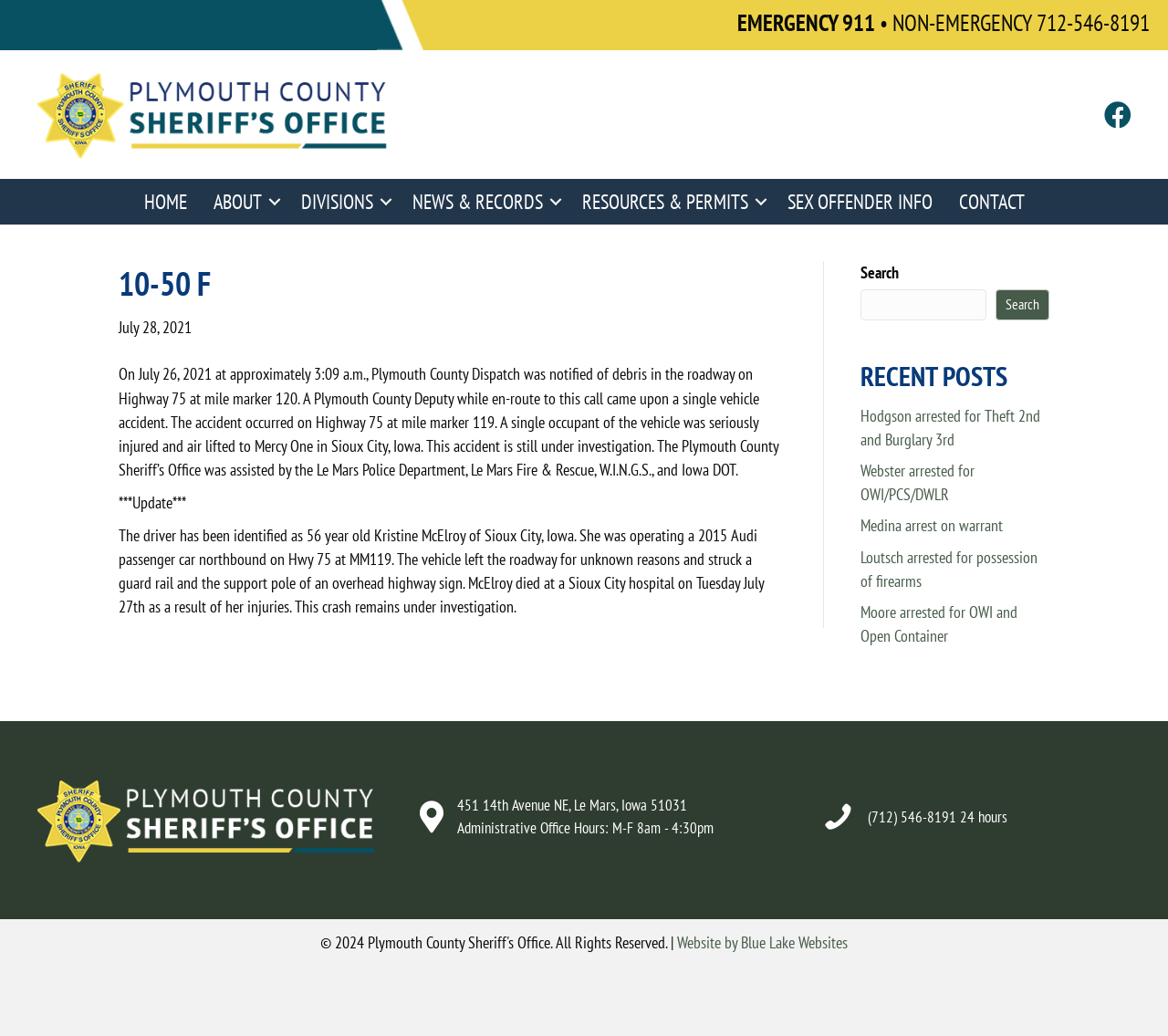How many recent posts are listed?
Please provide a single word or phrase answer based on the image.

5